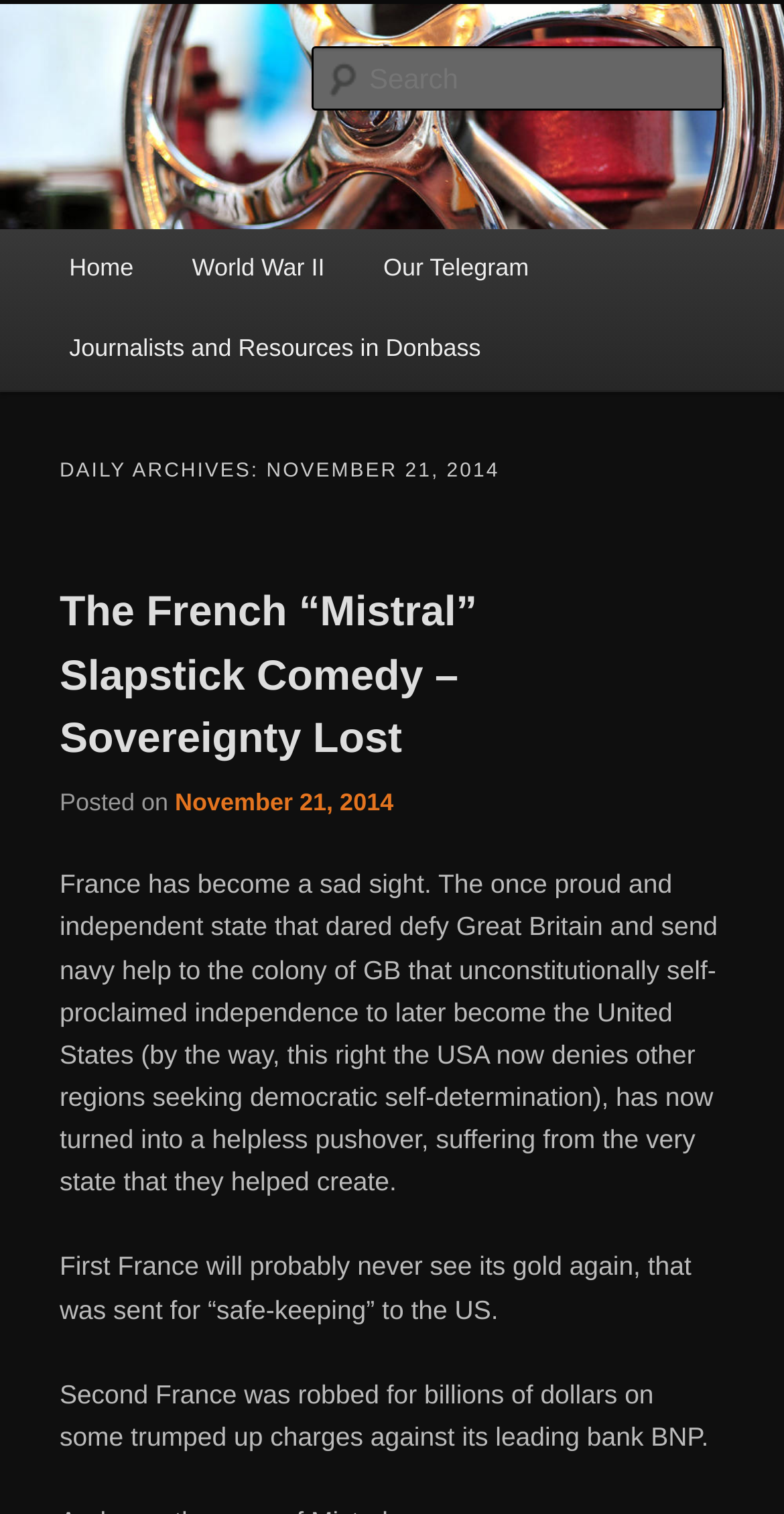Please specify the bounding box coordinates for the clickable region that will help you carry out the instruction: "Check daily archives for November 21, 2014".

[0.076, 0.295, 0.924, 0.33]